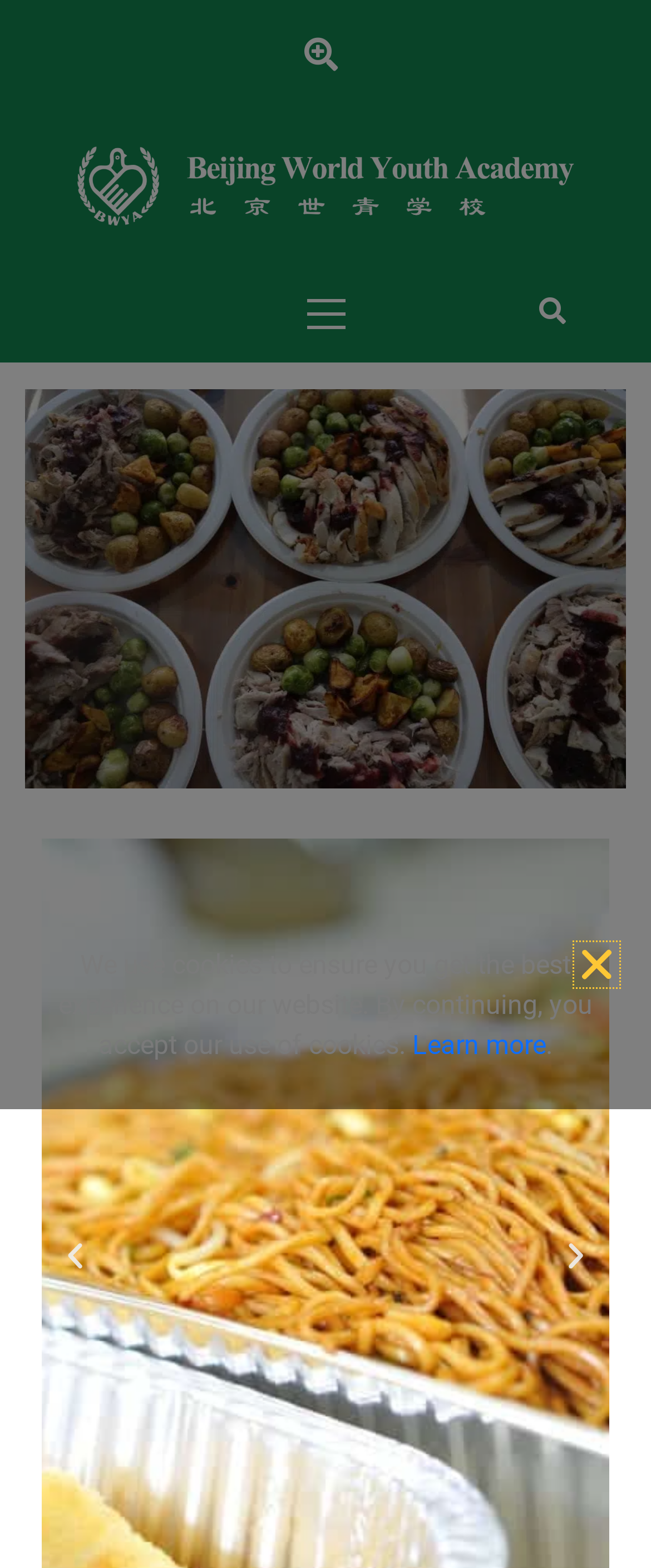Based on the image, give a detailed response to the question: What is the logo of the school?

The logo of the school is located at the top left corner of the webpage, inside a layout table. It is an image with the text '北京市朝阳区世青学校'.